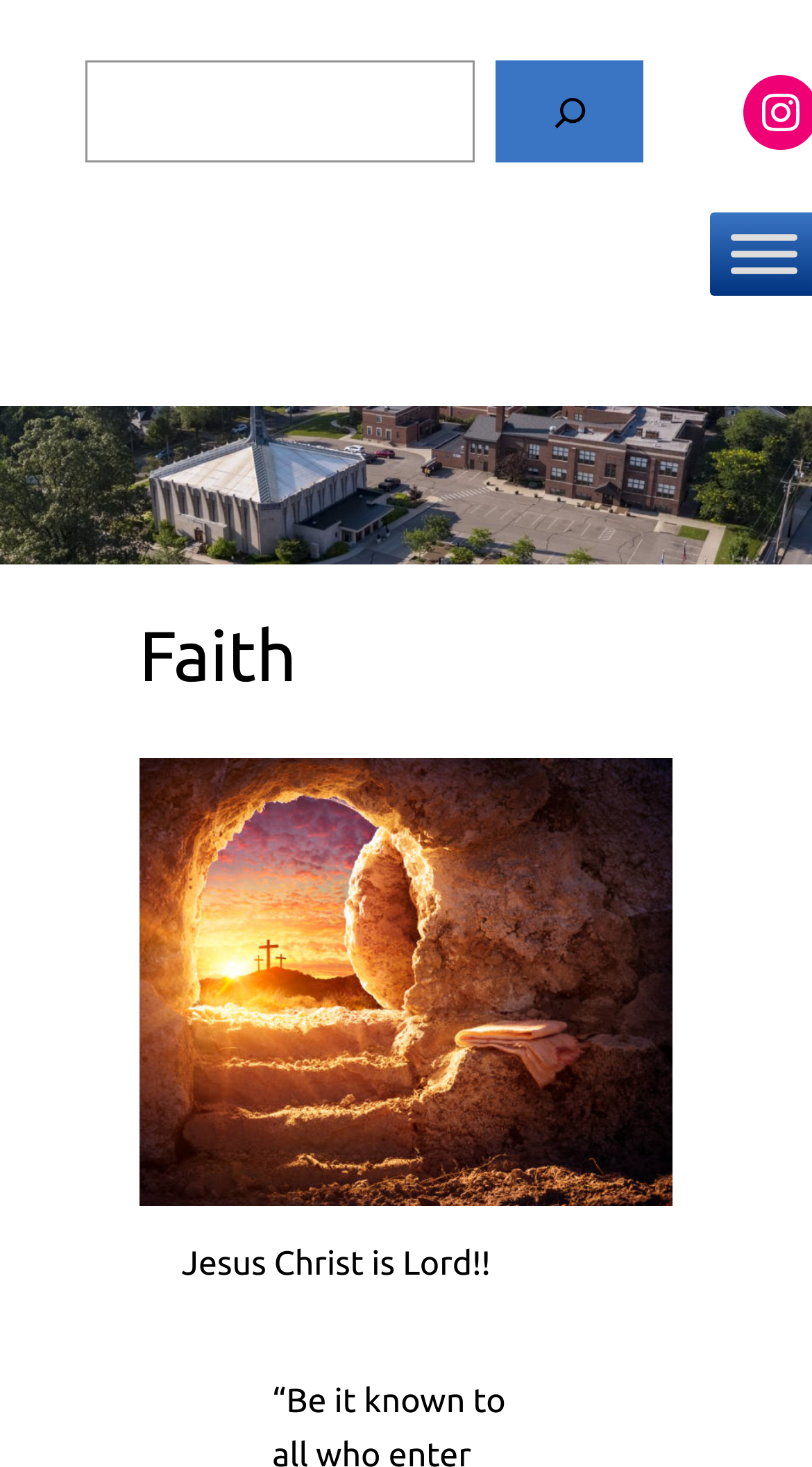Based on the element description: "aria-label="Search"", identify the bounding box coordinates for this UI element. The coordinates must be four float numbers between 0 and 1, listed as [left, top, right, bottom].

[0.61, 0.041, 0.792, 0.111]